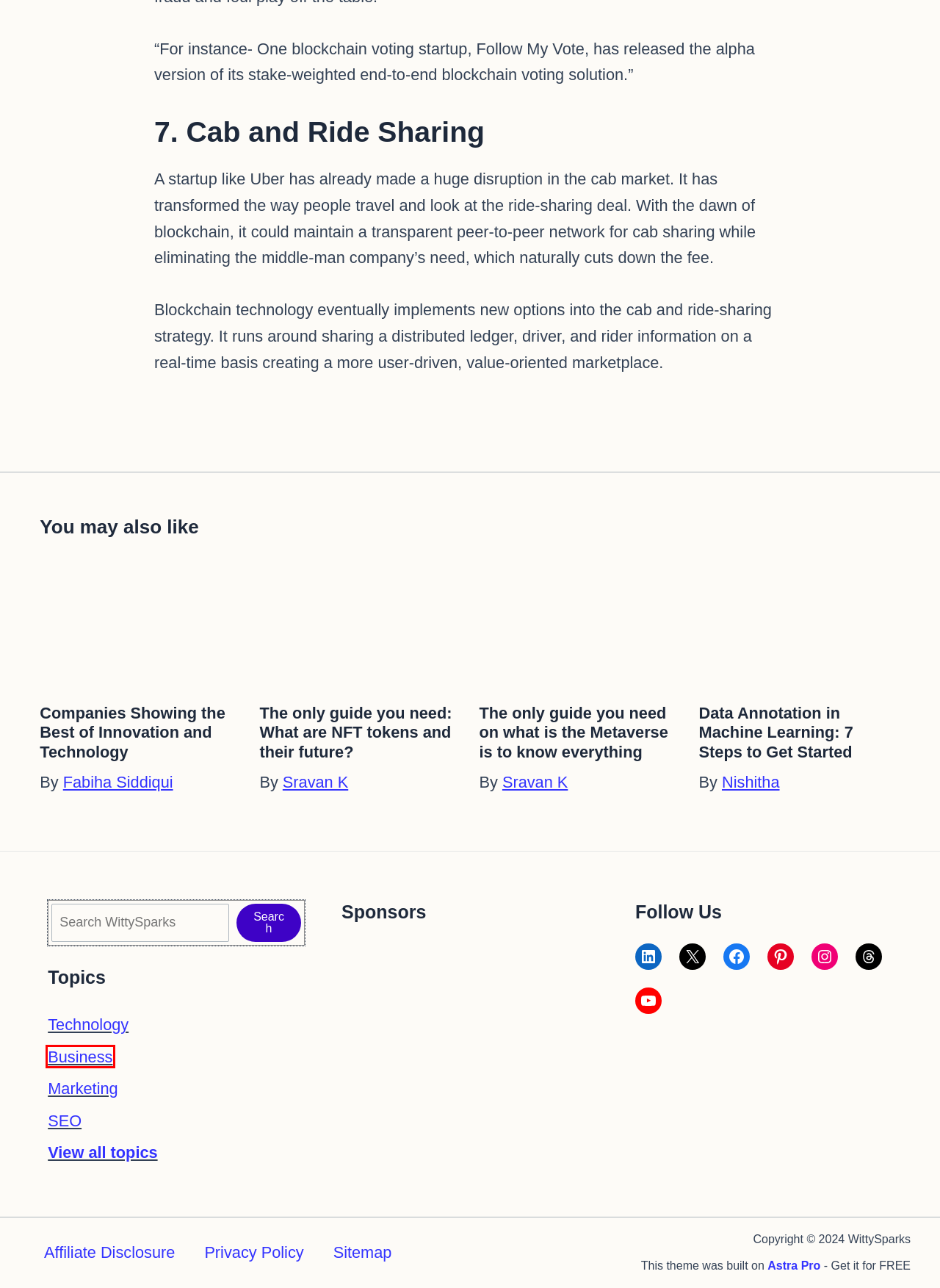You are given a screenshot of a webpage with a red rectangle bounding box around an element. Choose the best webpage description that matches the page after clicking the element in the bounding box. Here are the candidates:
A. 20 Companies Showing the Best of Innovation and Technology
B. Explore All Topics - WittySparks
C. Fabiha Siddiqui, Author at WittySparks
D. Marketing Blog Archives - WittySparks
E. Business Blog Archives - WittySparks
F. Sravan K, Author at WittySparks
G. Sitemap - WittySparks
H. SEO Blog, tips, tricks and strategies - WittySparks

E